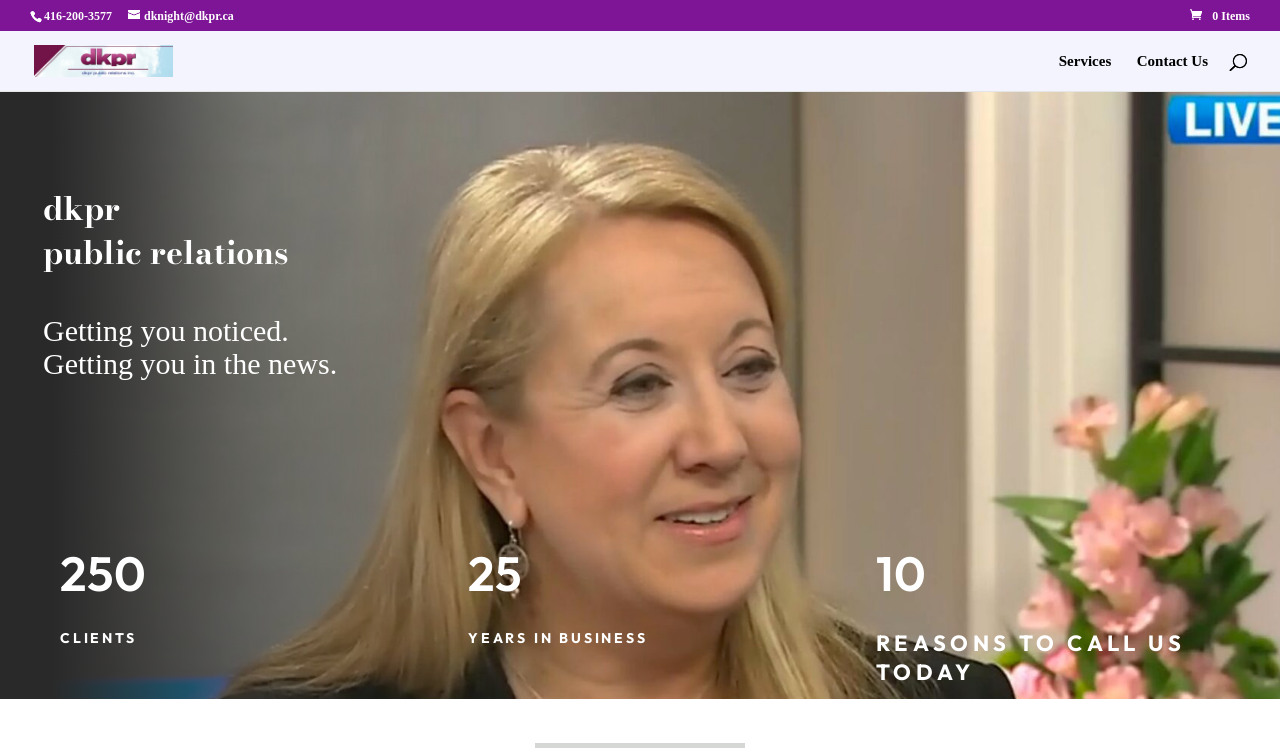Please find the bounding box coordinates (top-left x, top-left y, bottom-right x, bottom-right y) in the screenshot for the UI element described as follows: dknight@dkpr.ca

[0.1, 0.012, 0.183, 0.031]